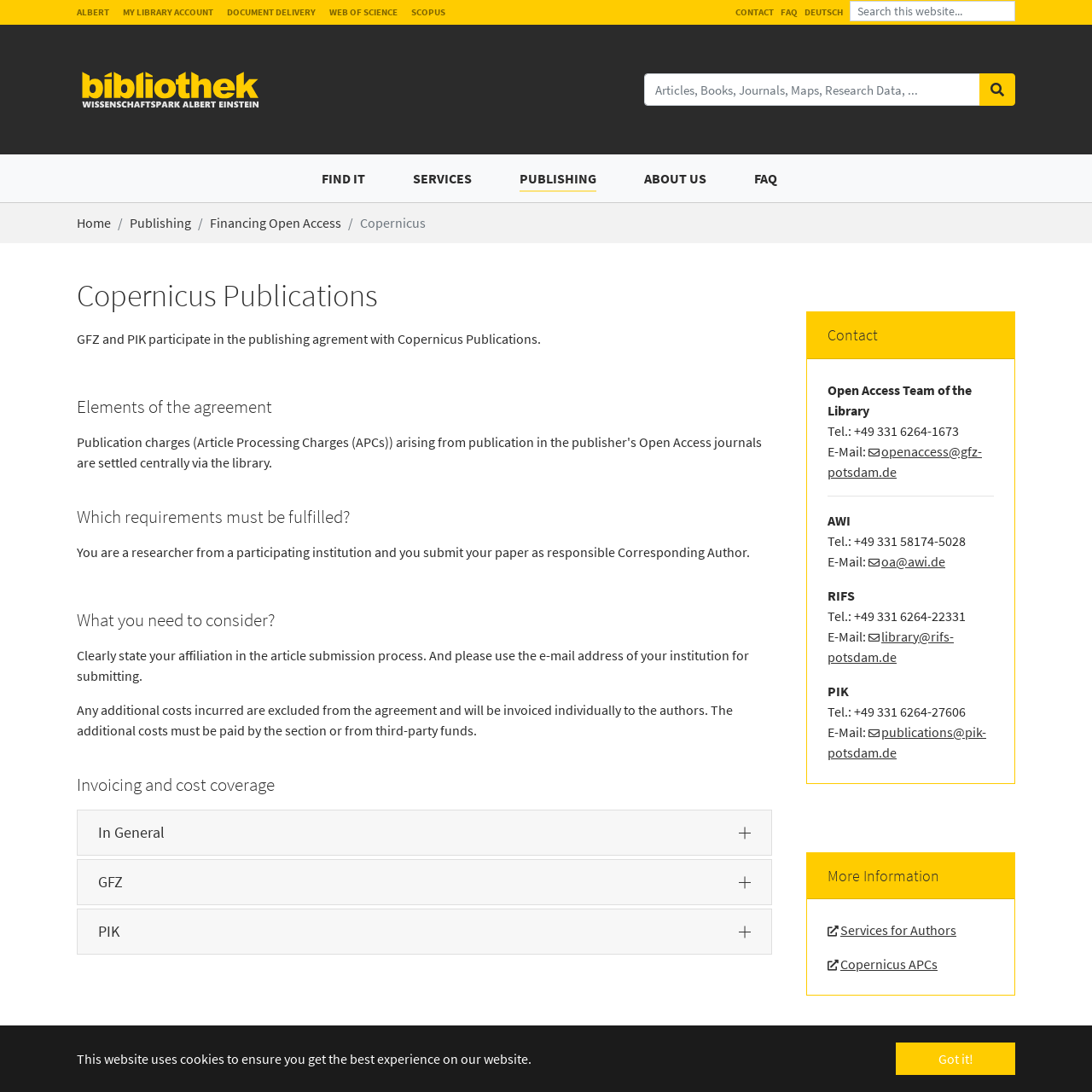Offer a meticulous description of the webpage's structure and content.

The webpage is about Copernicus, a bibliothek at Wissenschaftspark Albert Einstein. At the top, there is a cookie consent dialog with a dismiss button. Below it, there are several links to different sections of the website, including ALBERT, MY LIBRARY ACCOUNT, DOCUMENT DELIVERY, WEB OF SCIENCE, SCOPUS, CONTACT, FAQ, and DEUTSCH. 

To the right of these links, there is a search bar with a magnifying glass icon. Above the search bar, there is a logo of Bibliothek Wissenschaftspark Albert Einstein. 

Below the search bar, there are several main sections. The first section is about Copernicus Publications, which includes a heading and a paragraph of text describing the publishing agreement with Copernicus Publications. 

The next section is about the elements of the agreement, which includes a heading, a paragraph of text, and several subheadings with corresponding text. The subheadings include "Which requirements must be fulfilled?", "What you need to consider?", and "Invoicing and cost coverage". 

Following this section, there are several accordion-style links with headings "In General", "GFZ", "PIK", and "Contact". 

Below these accordions, there is a section with contact information for the Open Access Team of the Library, including phone numbers, email addresses, and links to email addresses. There are also sections with contact information for AWI, RIFS, and PIK. 

Finally, there is a section with links to more information, including "Services for Authors" and "Copernicus APCs", and a link to scroll to the top of the page at the very bottom.